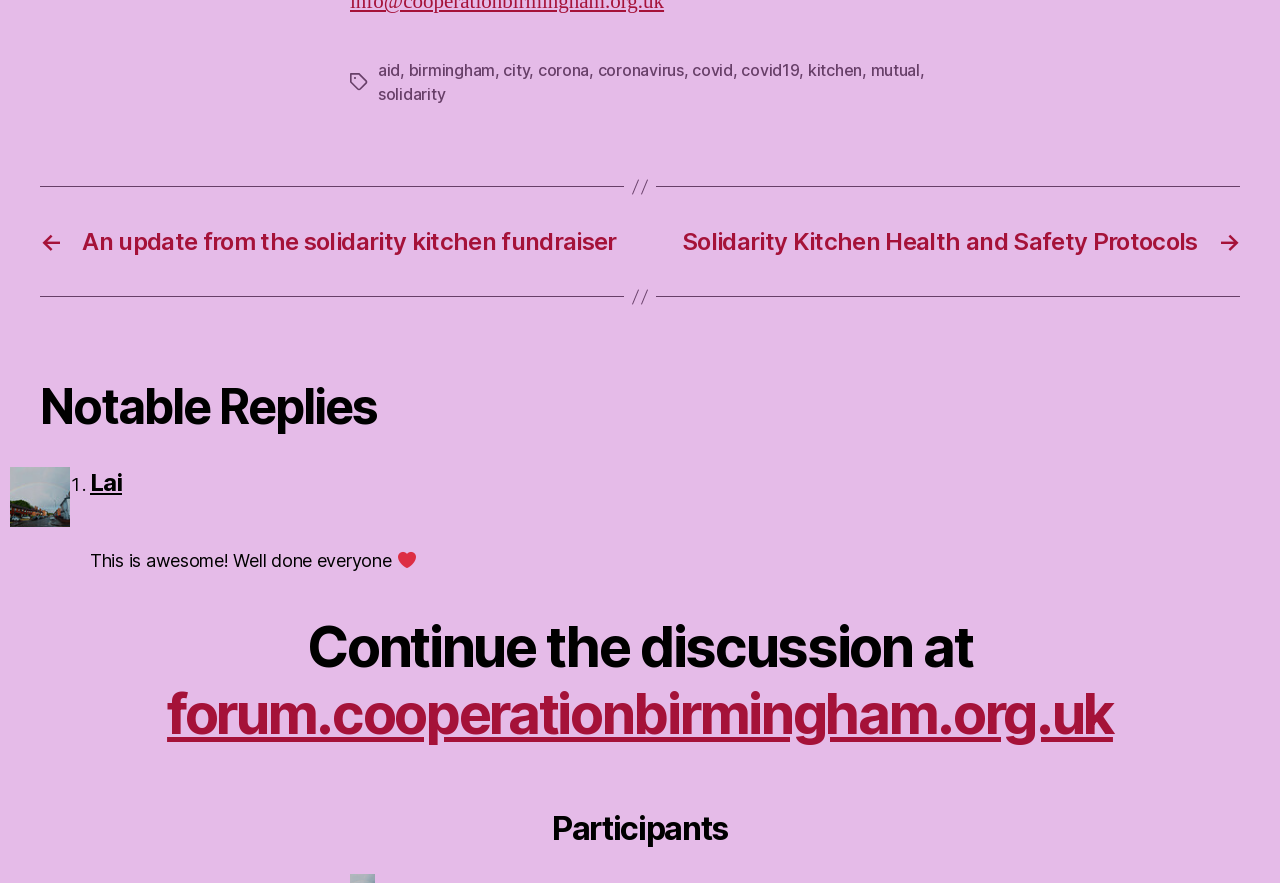Please identify the bounding box coordinates of the element's region that should be clicked to execute the following instruction: "Click on the 'An update from the solidarity kitchen fundraiser' link". The bounding box coordinates must be four float numbers between 0 and 1, i.e., [left, top, right, bottom].

[0.031, 0.257, 0.484, 0.29]